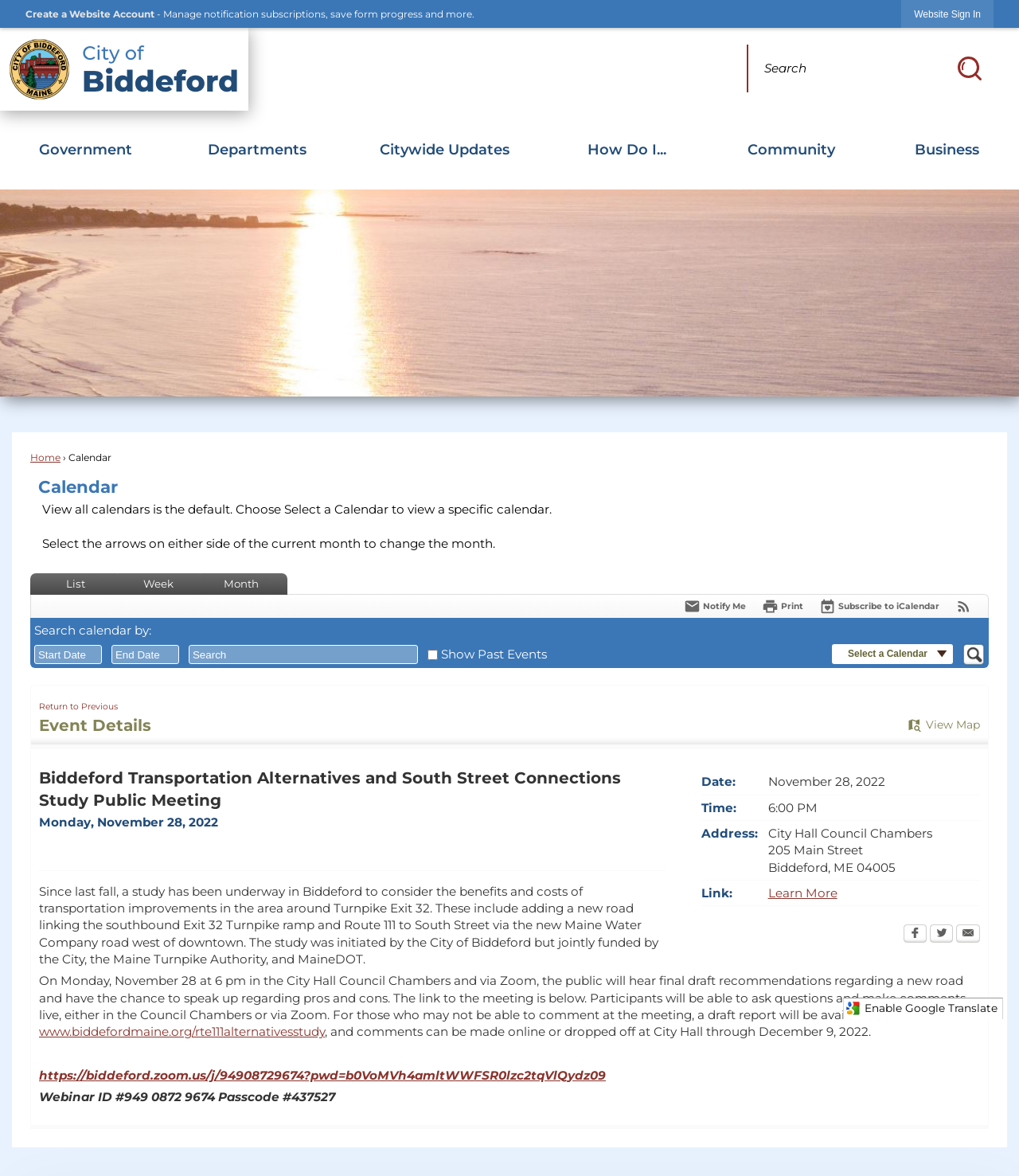Summarize the webpage with intricate details.

This webpage appears to be a calendar page for the city of Biddeford, Maine. At the top of the page, there is a navigation menu with links to various sections of the website, including "Government", "Departments", "Citywide Updates", "How Do I...", "Community", and "Business". 

Below the navigation menu, there is a search bar where users can search for specific events or keywords. To the right of the search bar, there are buttons to create a website account and sign in.

The main content of the page is a calendar view, with a heading that reads "Calendar" and a description that explains how to use the calendar. The calendar displays a grid of dates, with each date being a clickable link. The user can navigate through the months using the "Previous month" and "Next month" buttons.

Above the calendar grid, there are links to view the calendar in different formats, including "List", "Week", "Month", and "RSS Feeds". There are also buttons to subscribe to iCalendar, print the calendar, and receive notifications.

On the right side of the page, there is a section titled "Search calendar by:", which allows users to search for events by start date. The search function includes a combobox to select the start date, and a grid of dates that can be selected.

Overall, this webpage appears to be a functional calendar page that allows users to view and search for events in the city of Biddeford, Maine.